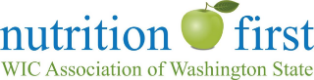What symbolizes health and nutrition in the logo?
Based on the image, answer the question with a single word or brief phrase.

Stylized green apple